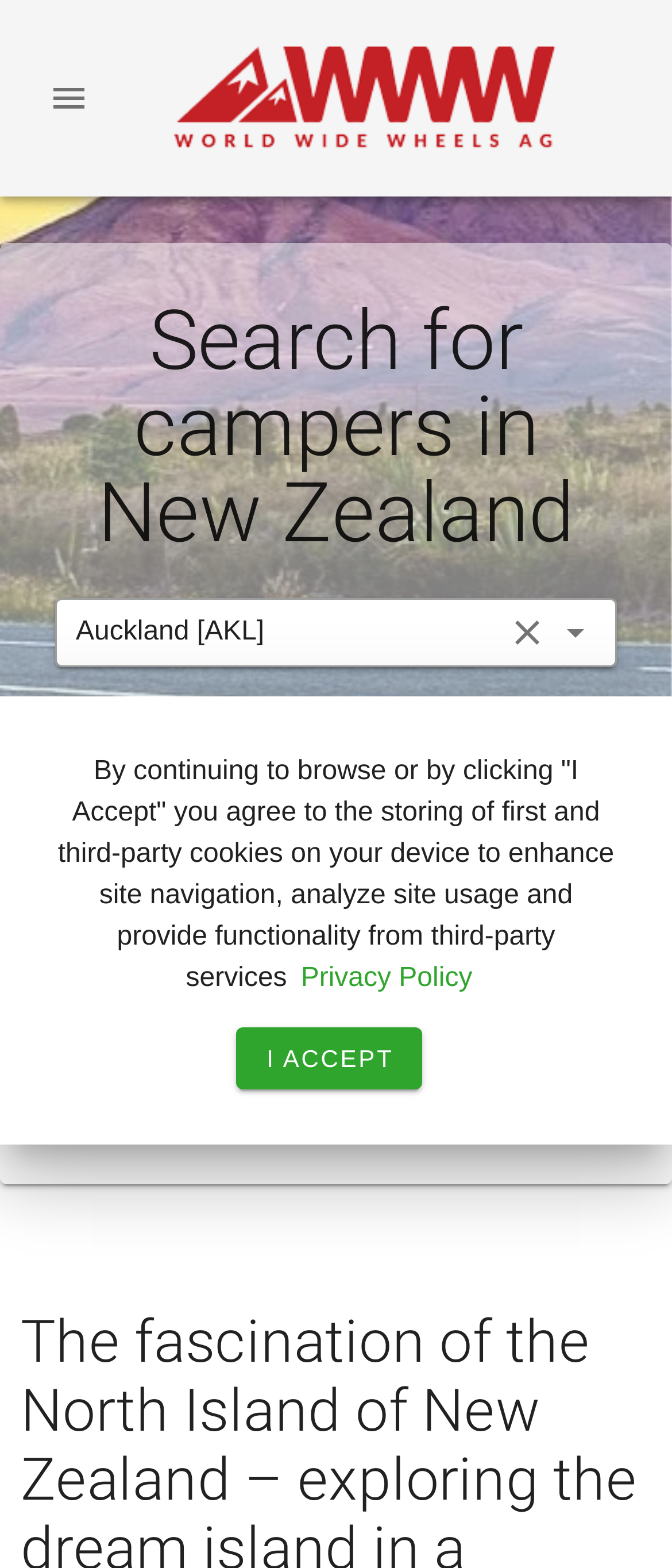Please give a concise answer to this question using a single word or phrase: 
What is the default pickup location?

Auckland